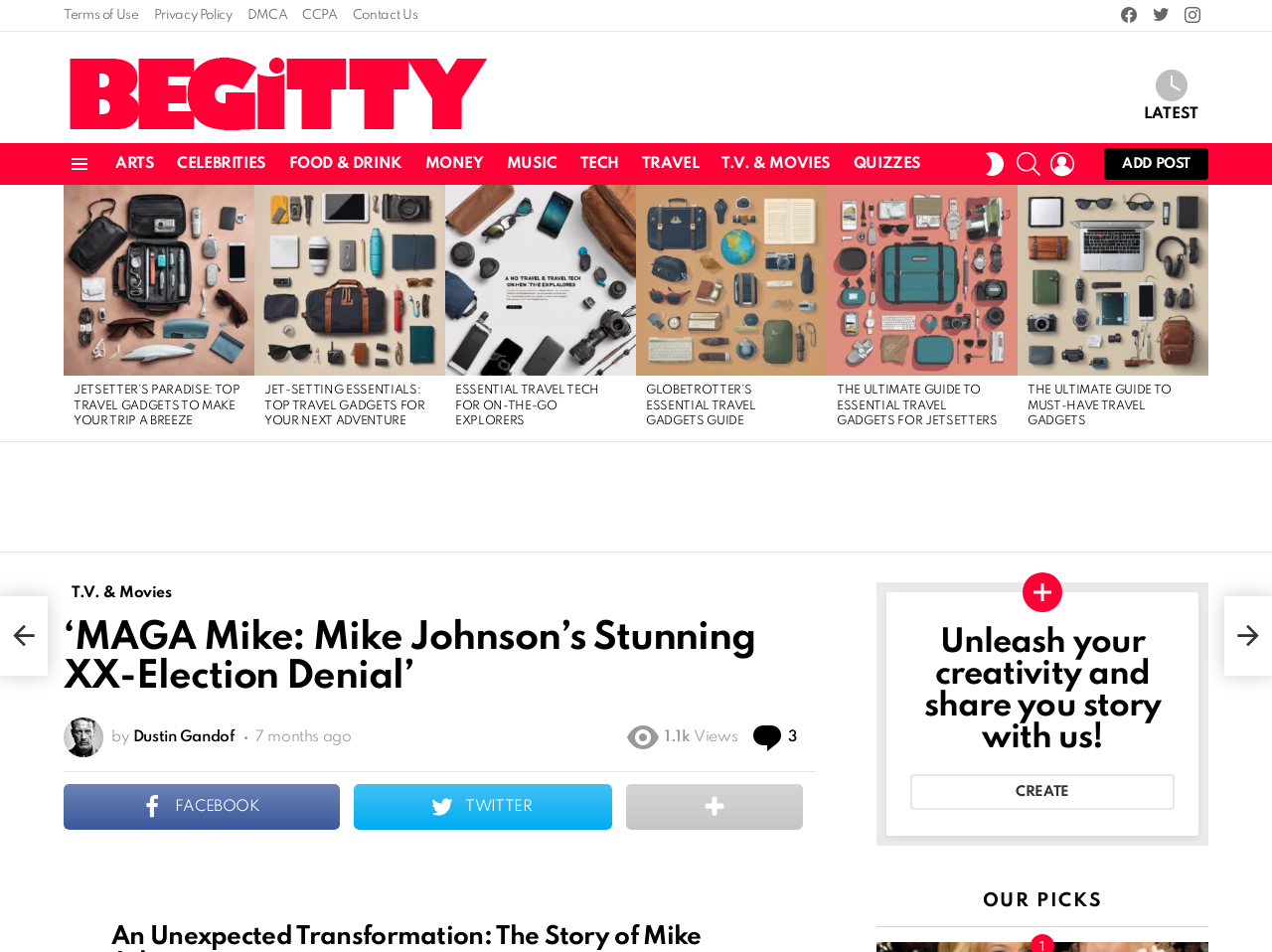Offer a meticulous description of the webpage's structure and content.

This webpage is about Mike Johnson's denial of the XX-election results, with a focus on the details of his stance. At the top of the page, there are several links to important pages, including "Terms of Use", "Privacy Policy", and "Contact Us". There are also social media links to Facebook, Twitter, and Instagram.

Below these links, there is a menu with various categories, including "ARTS", "CELEBRITIES", "FOOD & DRINK", and more. Next to the menu, there is a search bar and a button to switch the skin of the website.

The main content of the page is divided into several sections. The first section is a list of latest stories, with four articles about travel gadgets. Each article has a heading, a link to the article, and an image. The headings are "Jetsetter’s Paradise: Top Travel Gadgets to Make Your Trip a Breeze", "Jet-Setting Essentials: Top Travel Gadgets for Your Next Adventure", "Essential Travel Tech for On-the-Go Explorers", and "Globetrotter’s Essential Travel Gadgets Guide".

Below the list of articles, there is a section with a heading "‘MAGA Mike: Mike Johnson’s Stunning XX-Election Denial’". This section has a subheading "by Dustin Gandof" and a timestamp "November 1, 2023, 6:42 am". There are also links to share the article on Facebook and Twitter, as well as a comment section with 3 comments.

At the bottom of the page, there is an advertisement iframe.